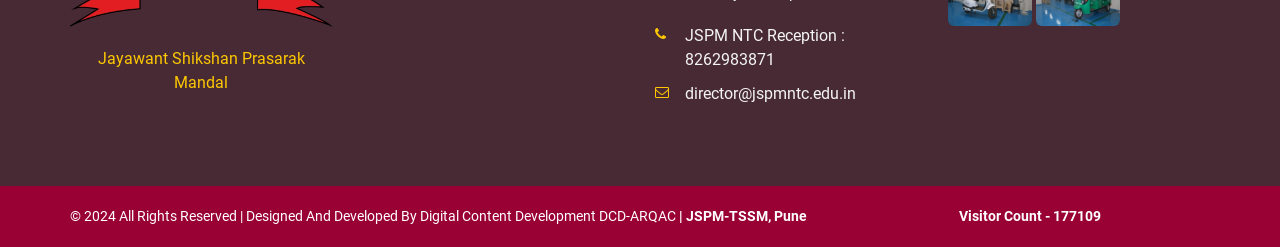Give the bounding box coordinates for the element described as: "AICTE Feedback".

[0.384, 0.608, 0.474, 0.685]